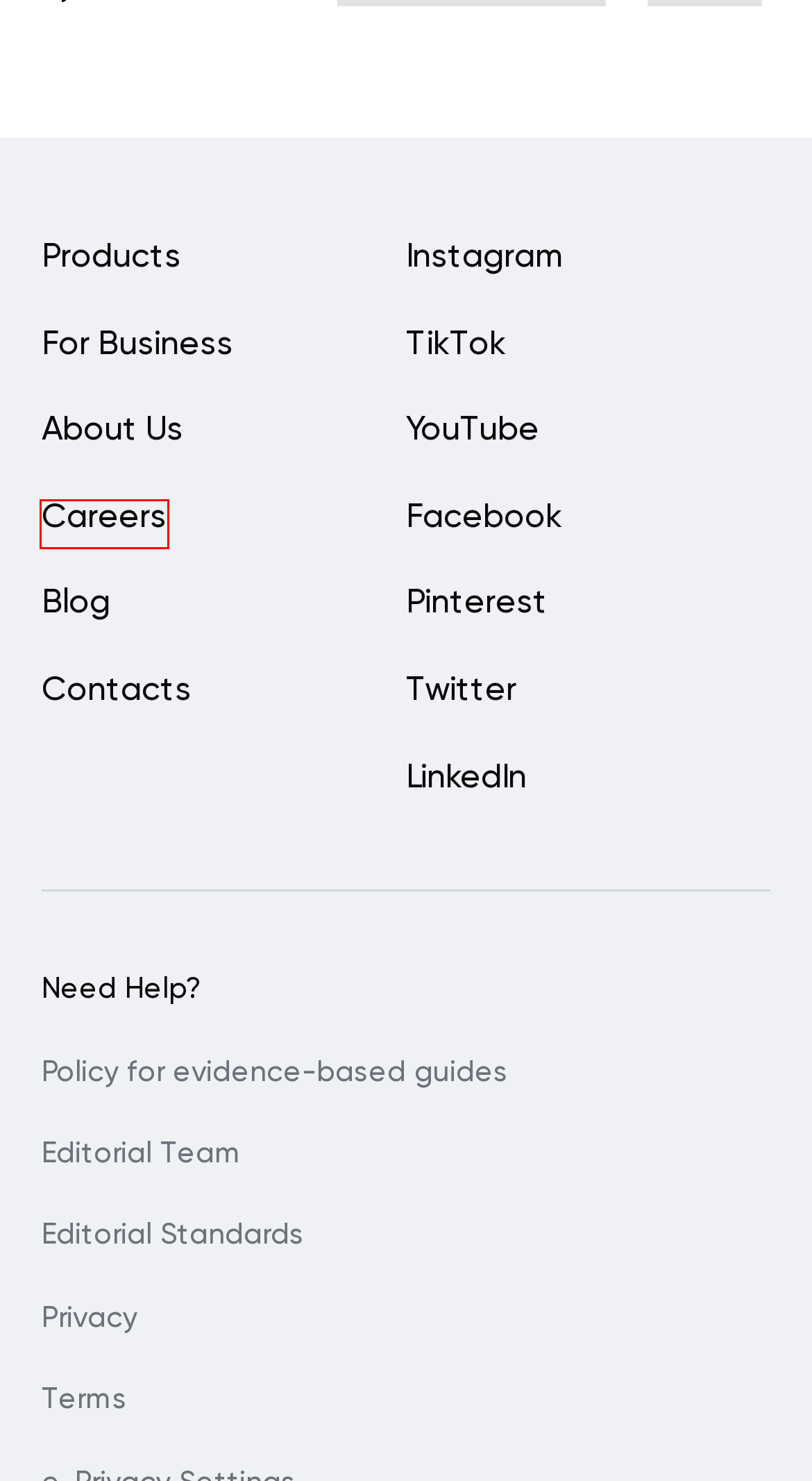You are given a screenshot of a webpage with a red bounding box around an element. Choose the most fitting webpage description for the page that appears after clicking the element within the red bounding box. Here are the candidates:
A. Privacy policy
B. Policy for evidence-based guides - BetterMe Blog
C. About BetterMe
D. Process - BetterMe Blog
E. BetterMe Products
F. BetterMe Career
G. Terms and conditions of use
H. BetterMe Contacts

F